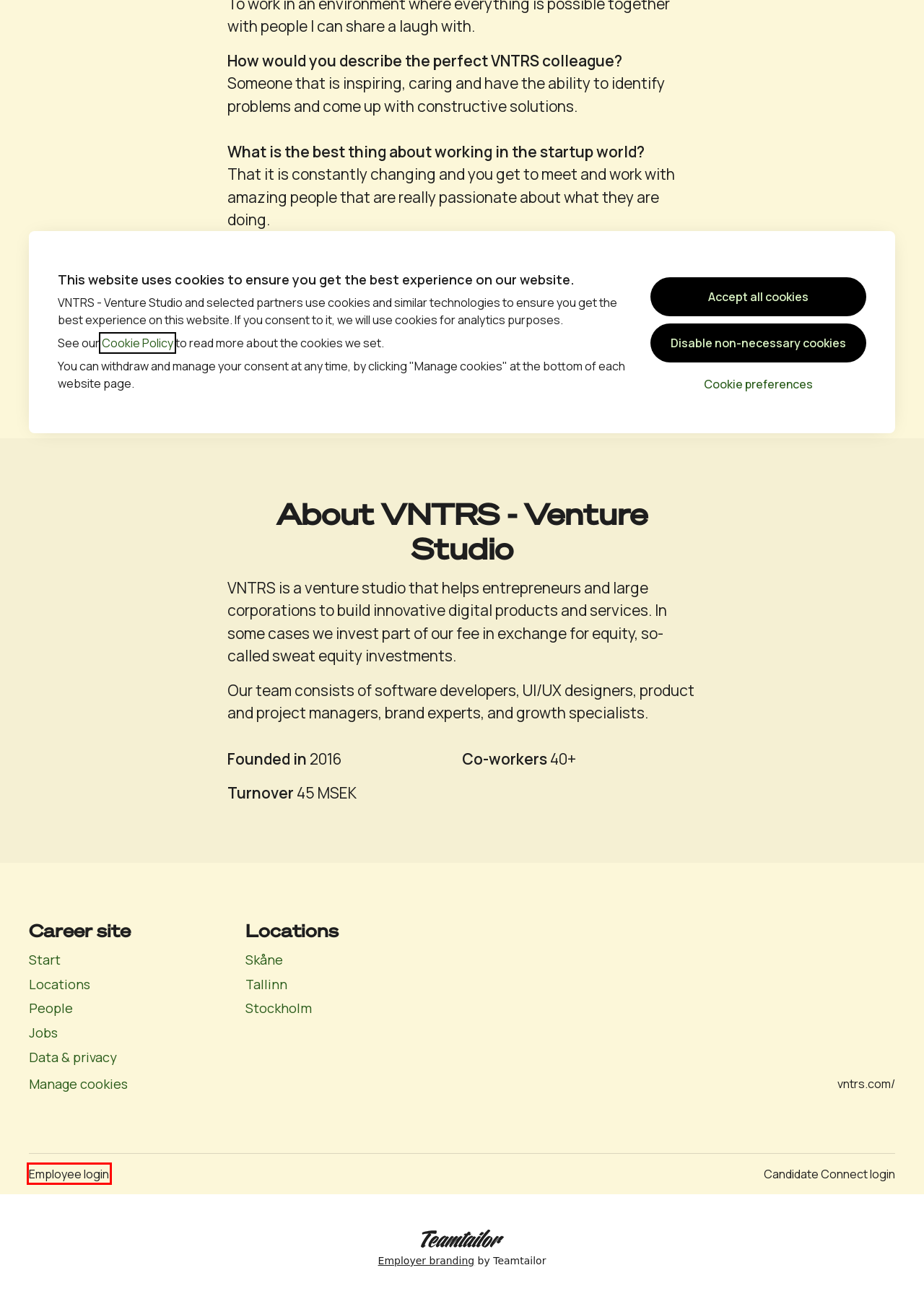A screenshot of a webpage is given, featuring a red bounding box around a UI element. Please choose the webpage description that best aligns with the new webpage after clicking the element in the bounding box. These are the descriptions:
A. Jobs list - VNTRS - Venture Studio
B. Teamtailor
C. Locations - VNTRS - Venture Studio
D. Tallinn - VNTRS - Venture Studio
E. Skåne - VNTRS - Venture Studio
F. People - VNTRS - Venture Studio
G. Teamtailor ™ - Next Generation ATS & Employer Branding
H. Stockholm  - VNTRS - Venture Studio

B